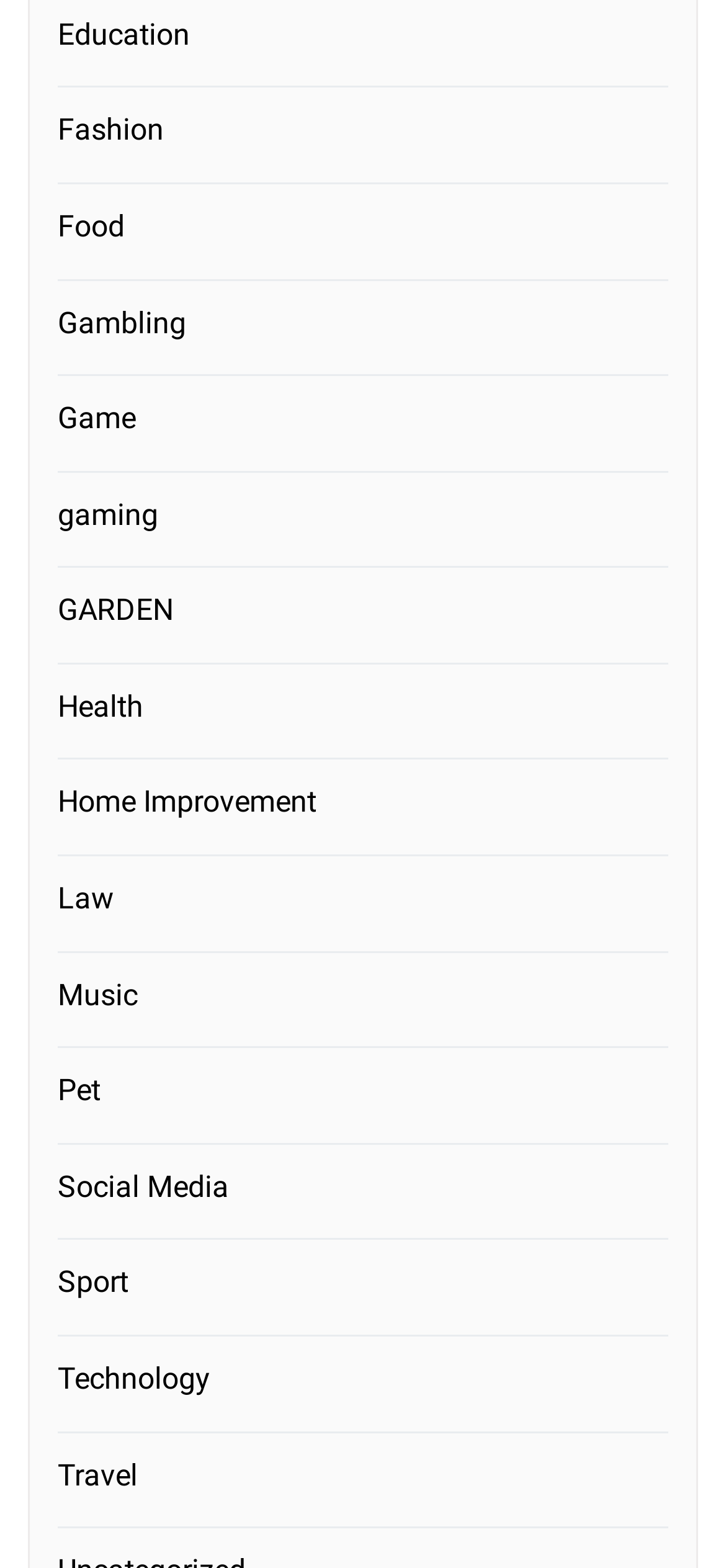Locate the bounding box coordinates of the segment that needs to be clicked to meet this instruction: "Learn about Health".

[0.079, 0.436, 0.215, 0.466]